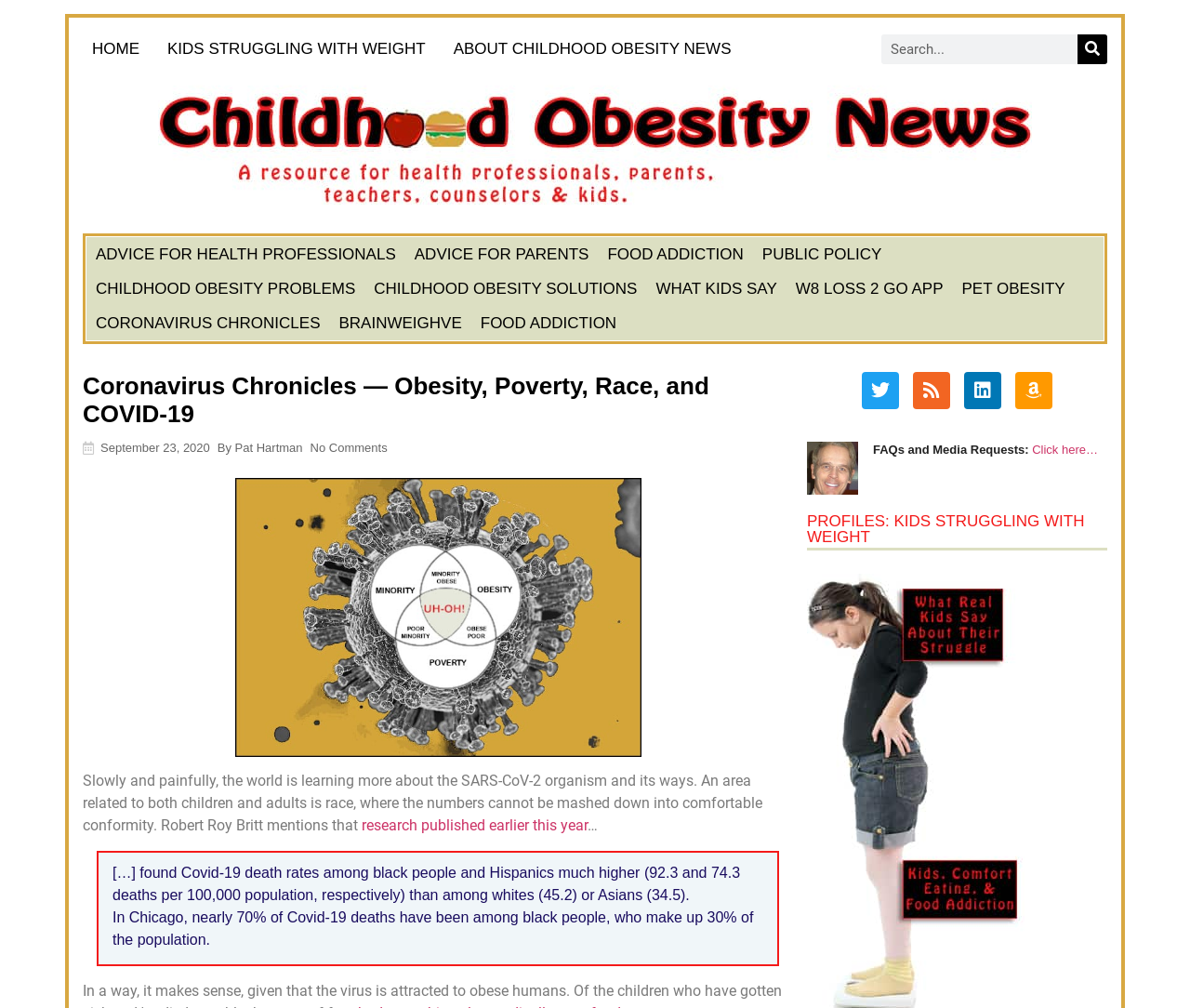Please mark the clickable region by giving the bounding box coordinates needed to complete this instruction: "Click the 'Sign up' button".

None